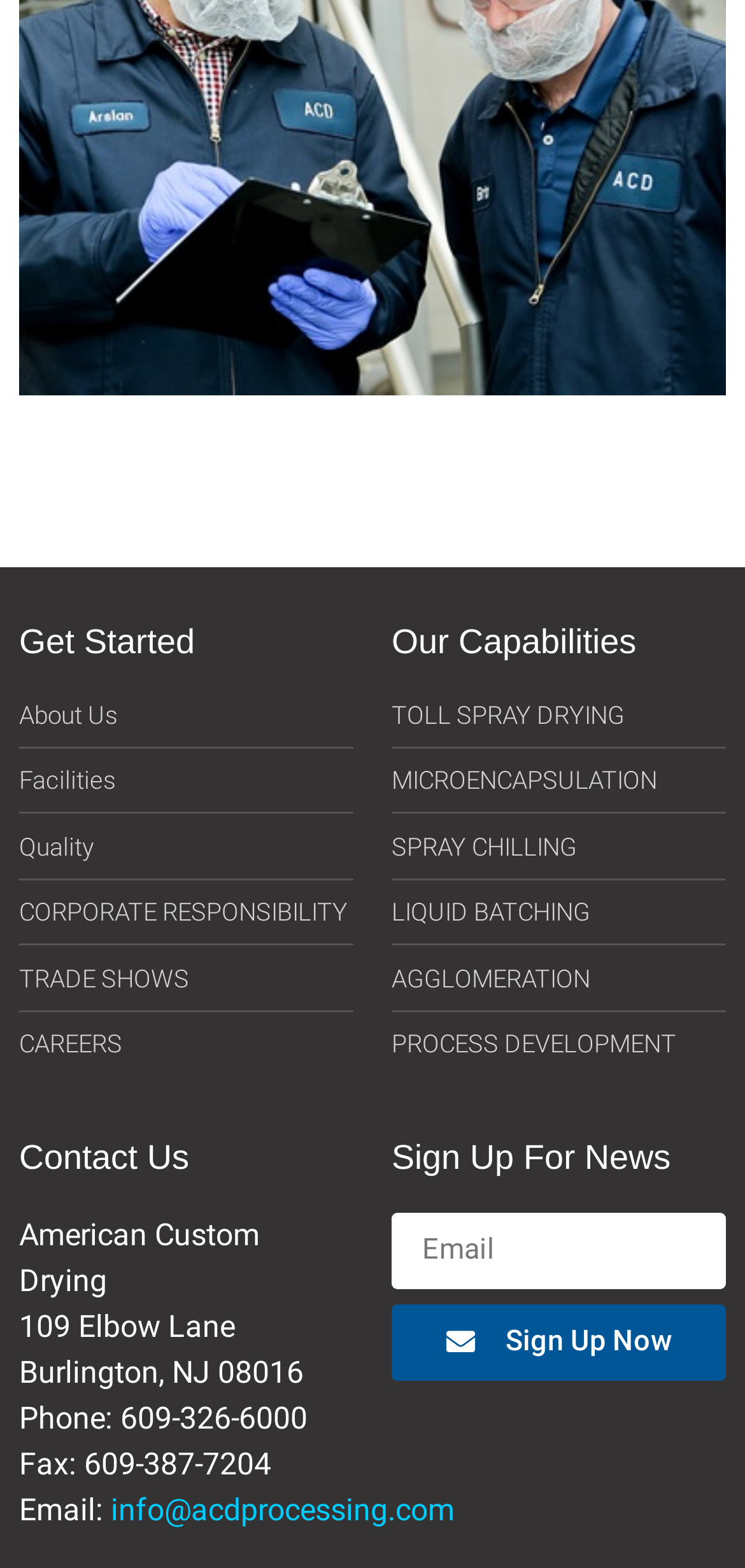Look at the image and give a detailed response to the following question: What is the address of the company?

The address of the company can be found in the contact information section, where it is written as '109 Elbow Lane' and 'Burlington, NJ 08016'.